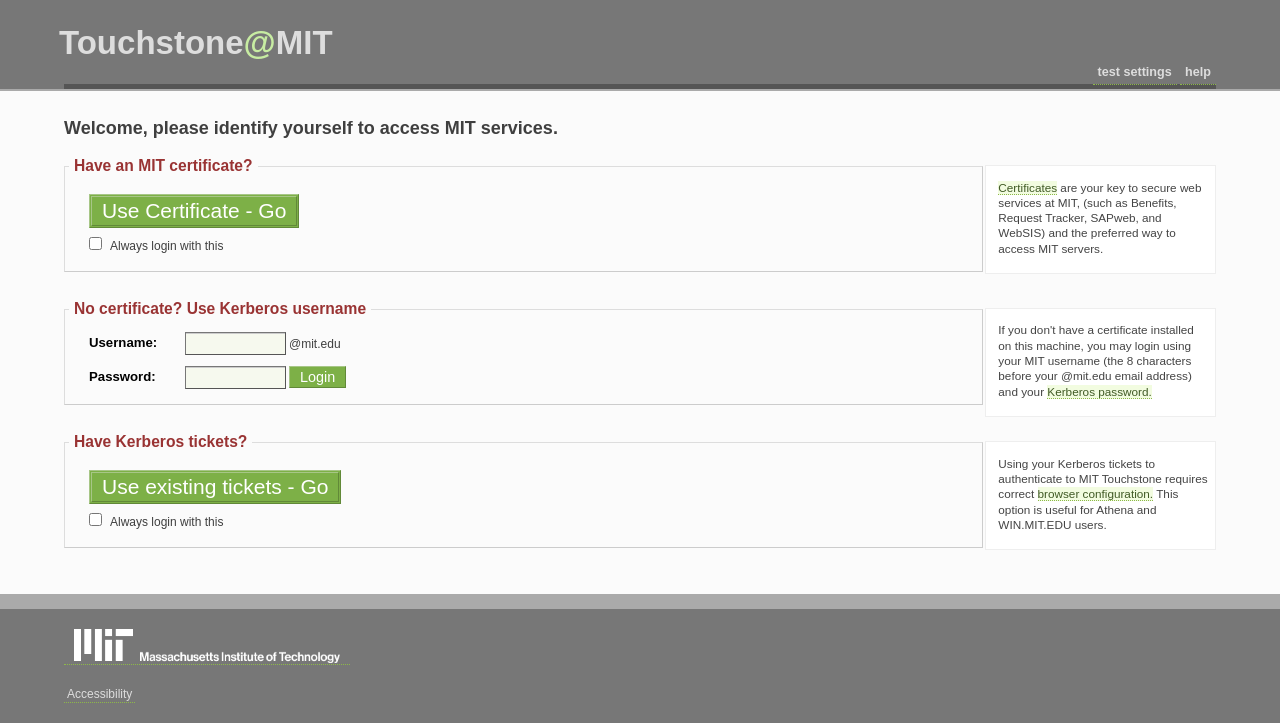Highlight the bounding box coordinates of the element that should be clicked to carry out the following instruction: "Click the 'Use Certificate - Go' button". The coordinates must be given as four float numbers ranging from 0 to 1, i.e., [left, top, right, bottom].

[0.07, 0.268, 0.234, 0.315]